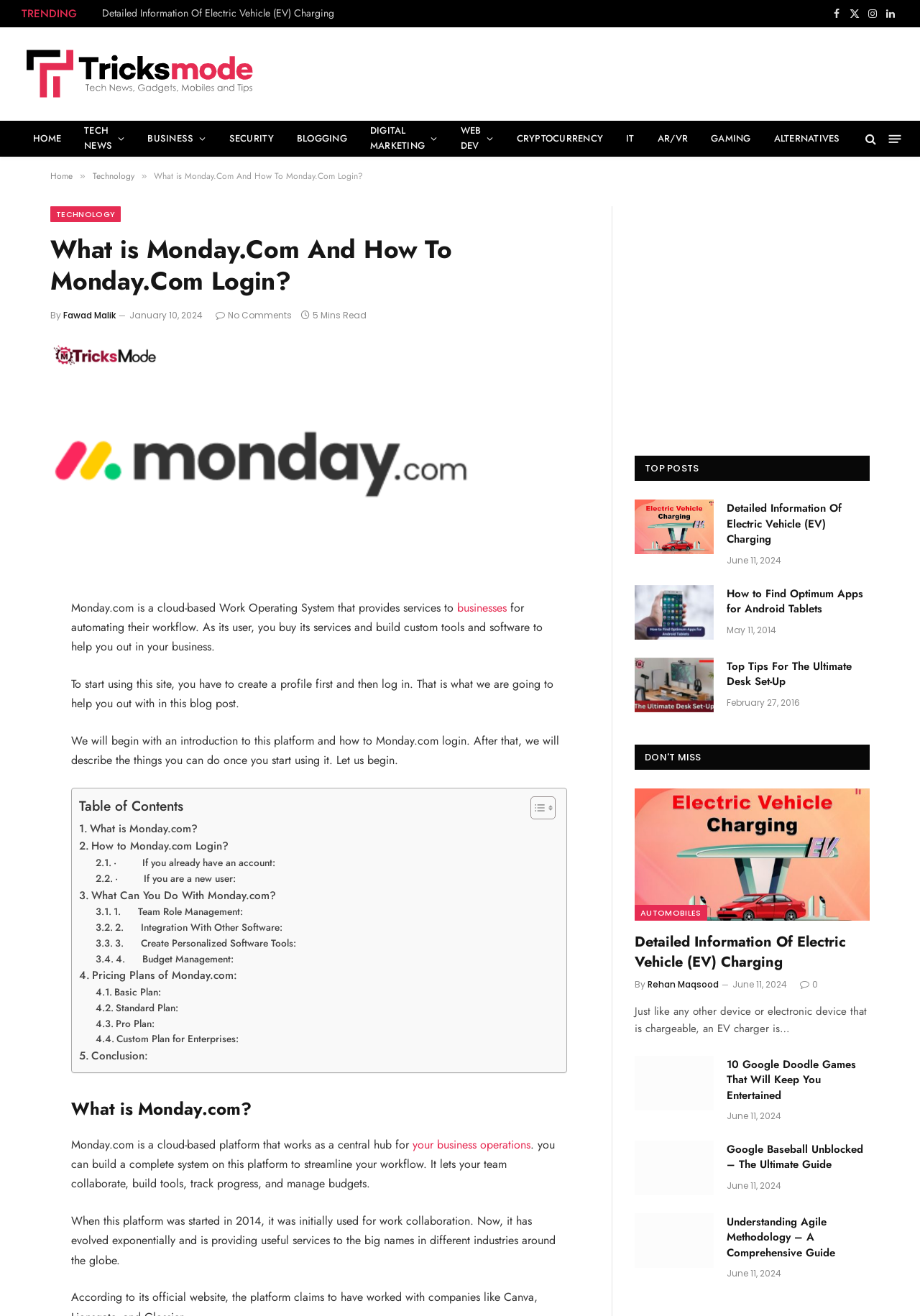Using the information from the screenshot, answer the following question thoroughly:
Who wrote this blog post?

The author of this blog post is Fawad Malik, as indicated by the link 'Fawad Malik' on the webpage.